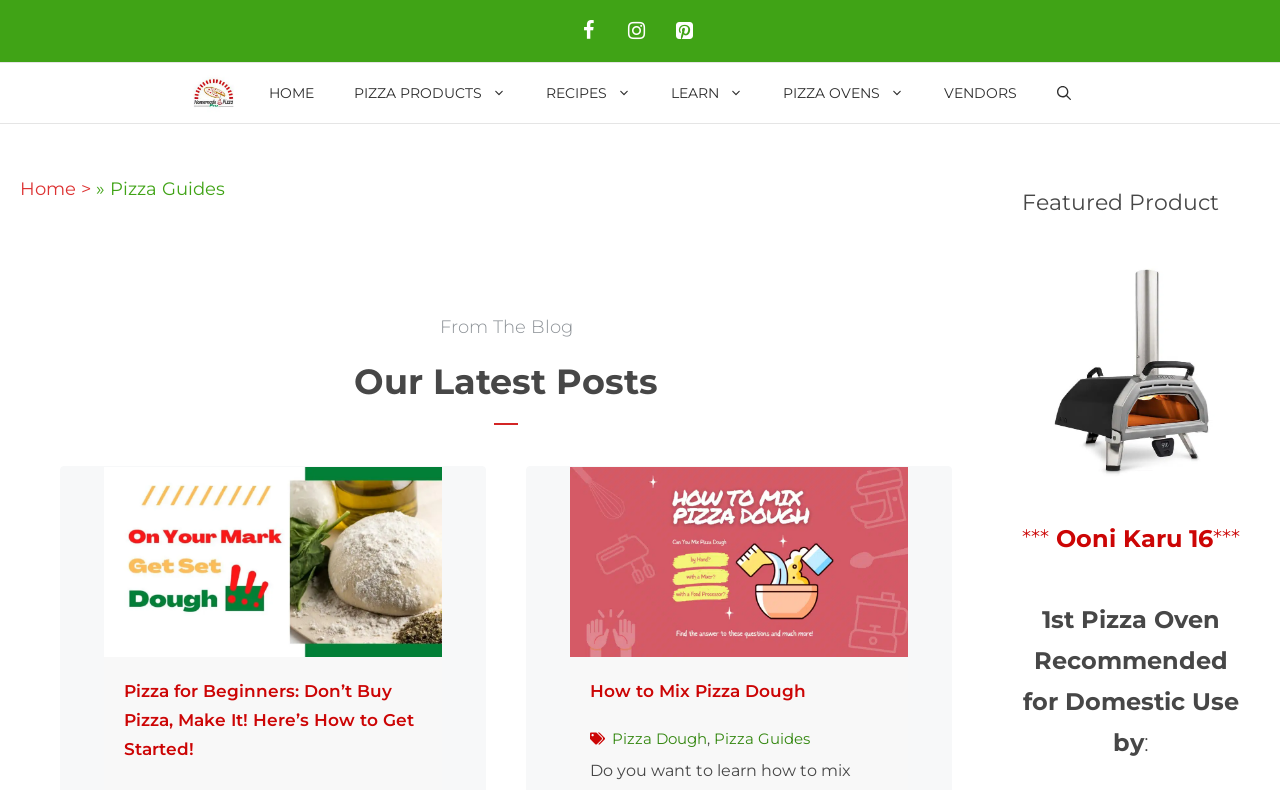Please identify the bounding box coordinates of the element I need to click to follow this instruction: "view collections".

None